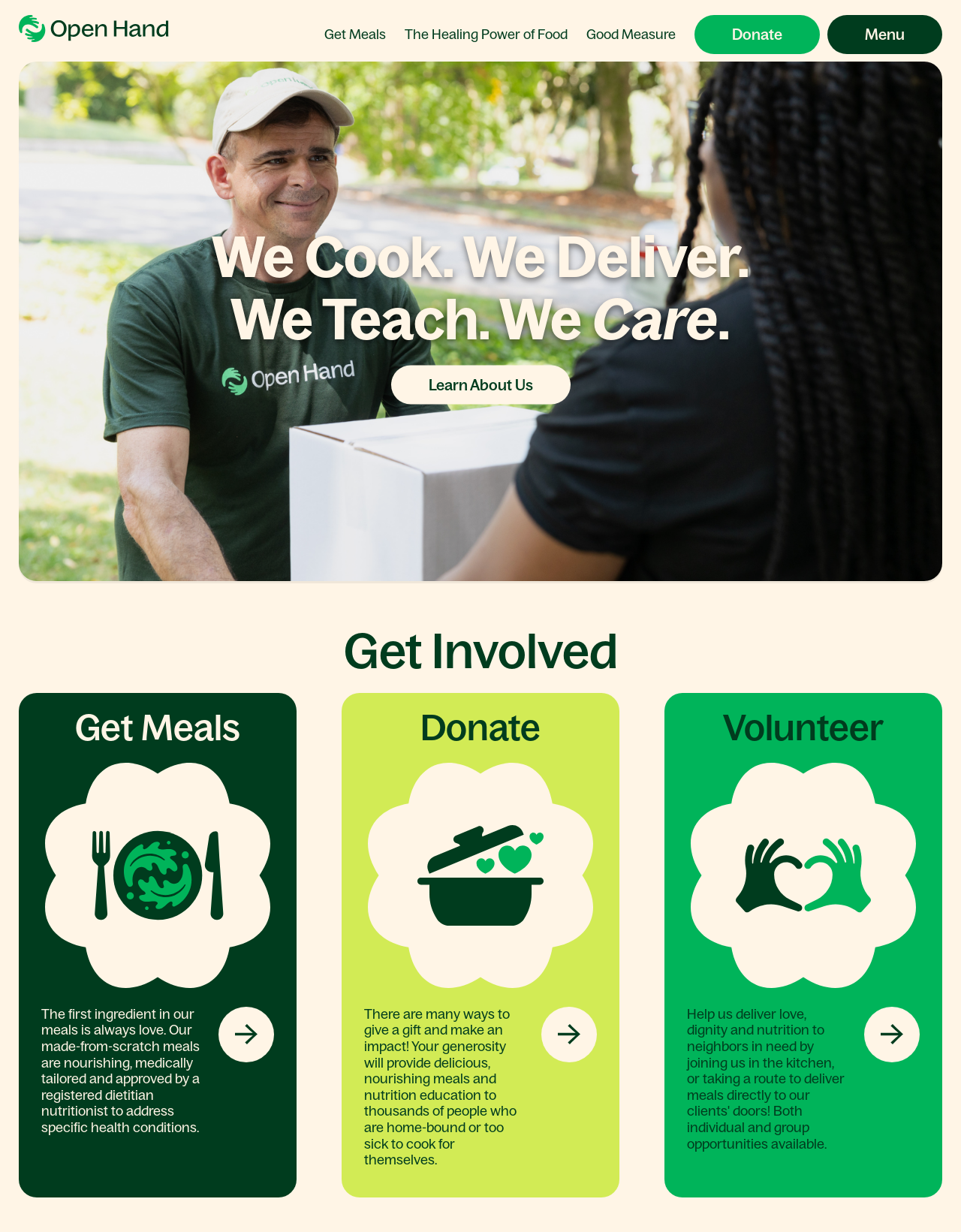Based on the element description, predict the bounding box coordinates (top-left x, top-left y, bottom-right x, bottom-right y) for the UI element in the screenshot: The Healing Power of Food

[0.421, 0.022, 0.591, 0.034]